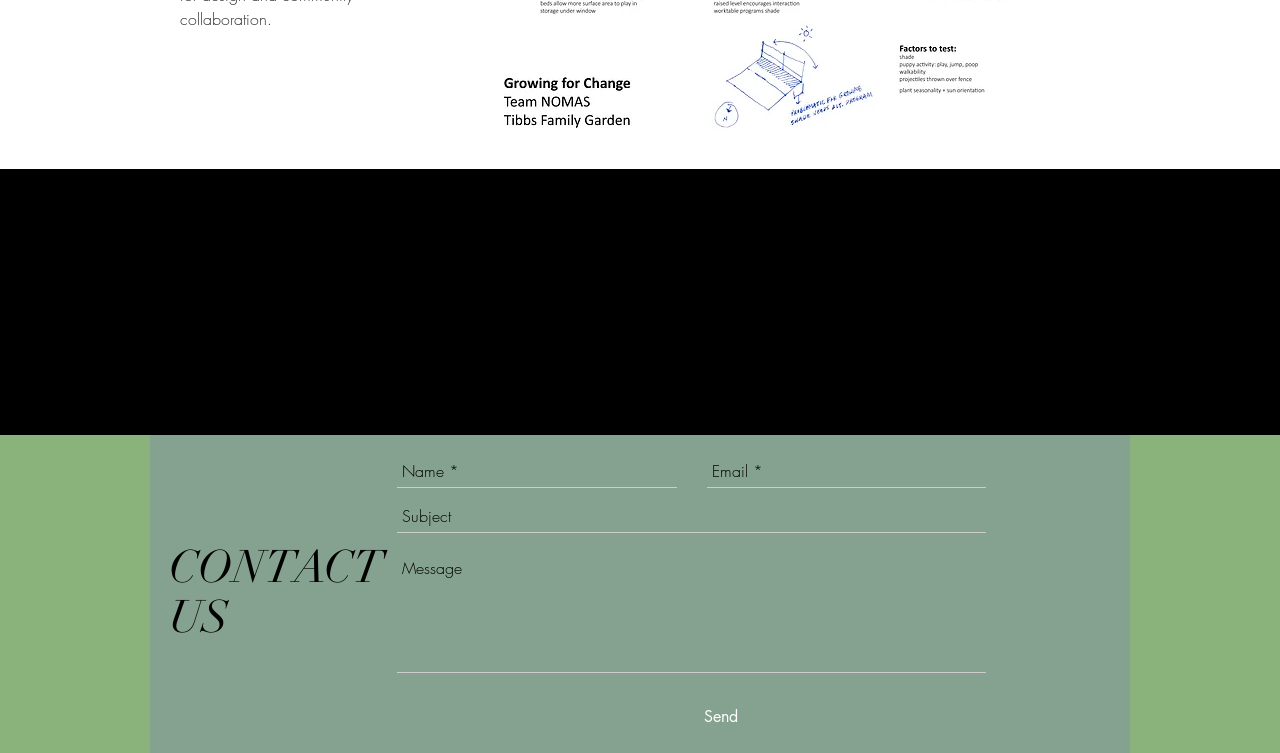Identify the bounding box for the UI element described as: "View All". Ensure the coordinates are four float numbers between 0 and 1, formatted as [left, top, right, bottom].

[0.142, 0.386, 0.18, 0.408]